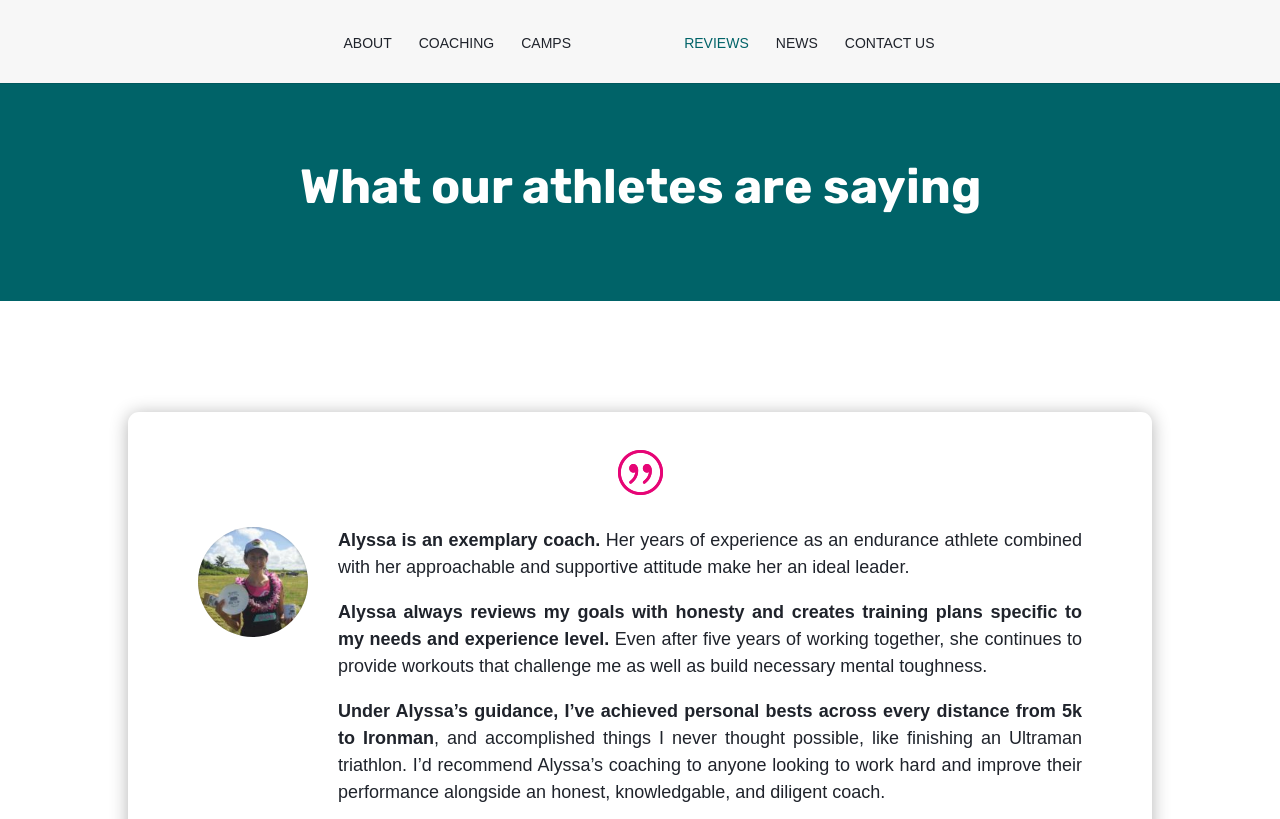What is the name of the coaching service?
Refer to the image and give a detailed answer to the query.

The name of the coaching service can be found in the top navigation bar, where it is written as 'Biscay Coaching' with an accompanying image.